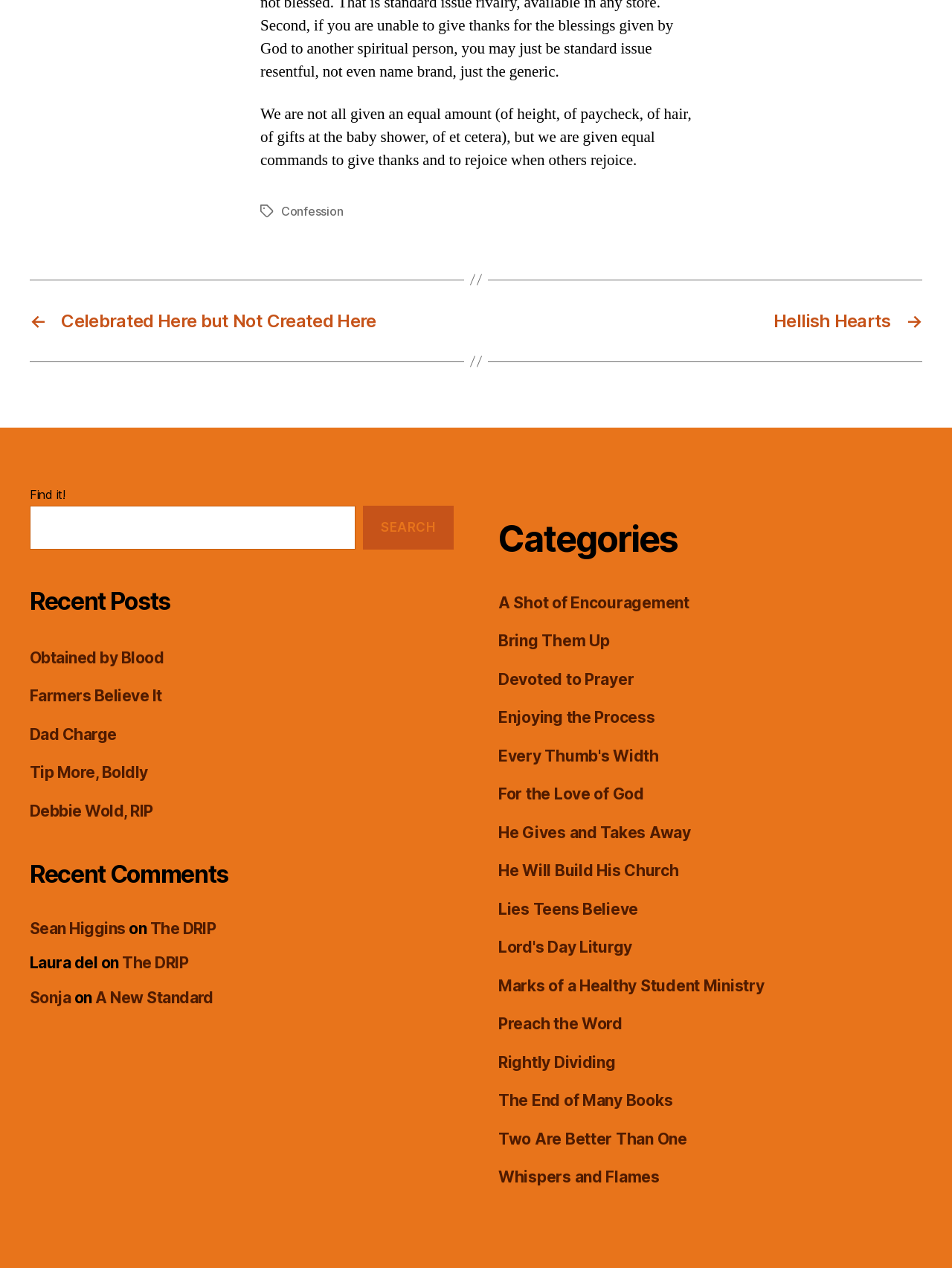Locate the bounding box of the user interface element based on this description: "• Commercial Lawn Irrigation".

None